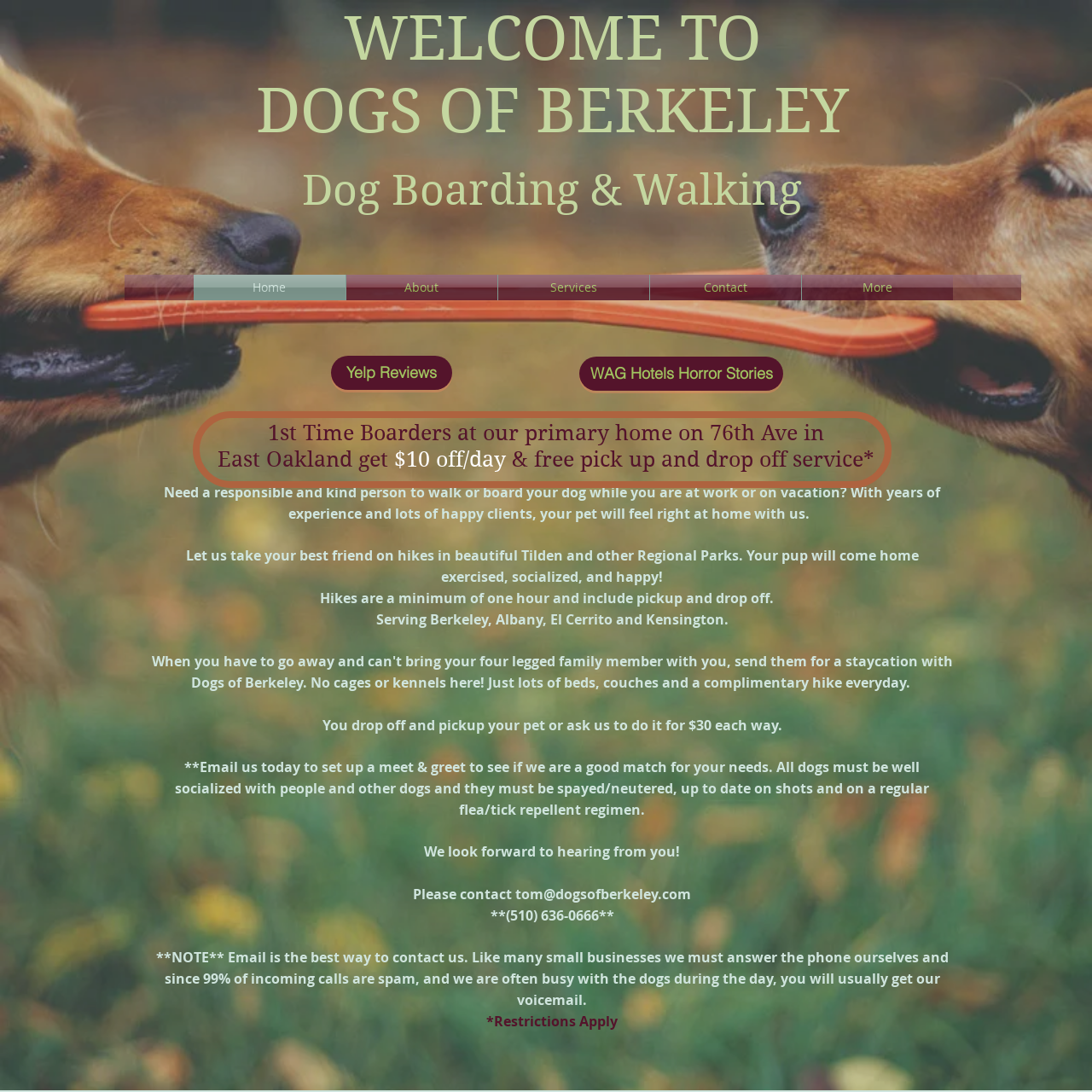Give the bounding box coordinates for the element described by: "About".

[0.317, 0.251, 0.455, 0.275]